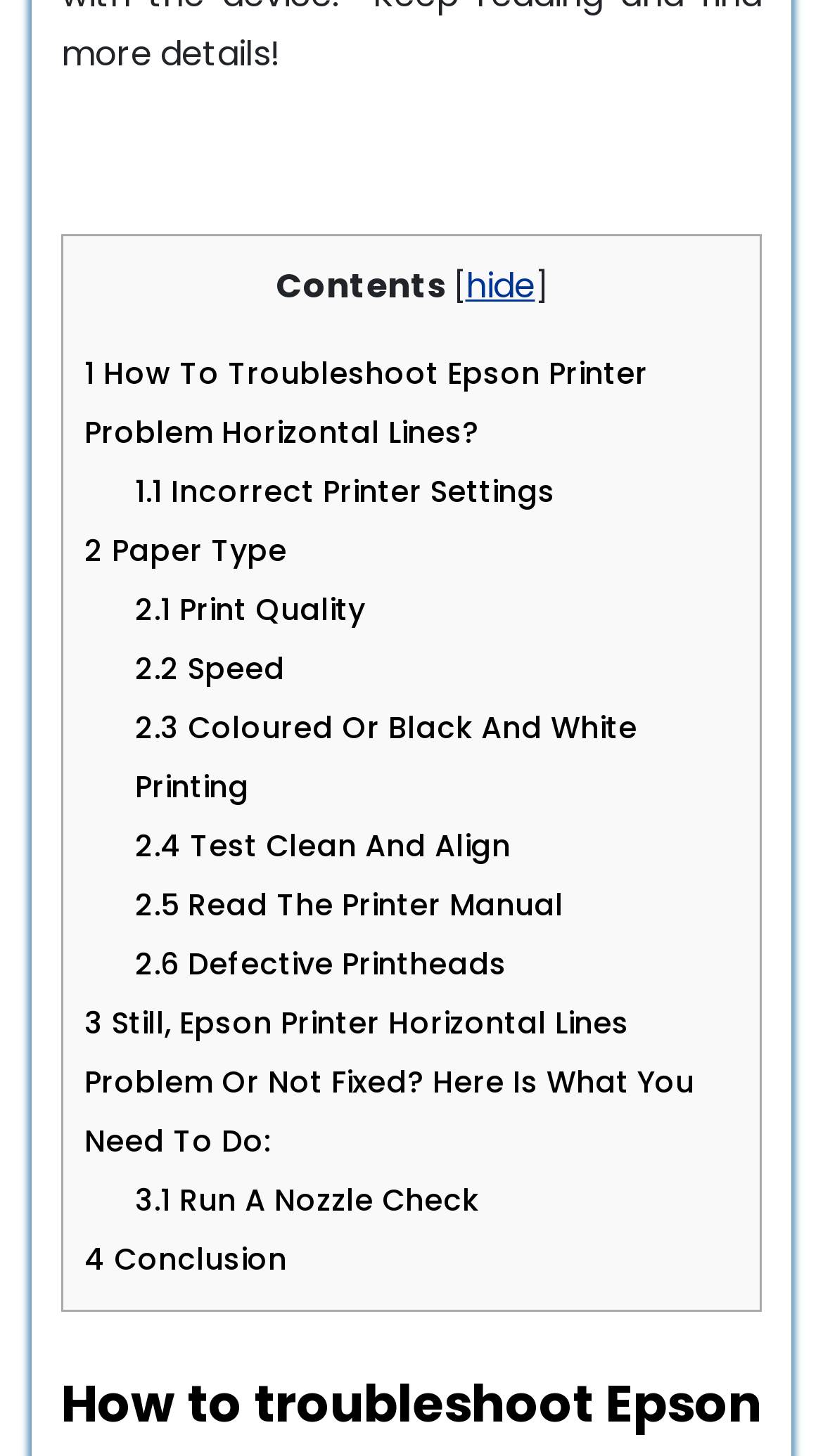Please find and report the bounding box coordinates of the element to click in order to perform the following action: "Read 'Incorrect Printer Settings'". The coordinates should be expressed as four float numbers between 0 and 1, in the format [left, top, right, bottom].

[0.164, 0.323, 0.674, 0.352]